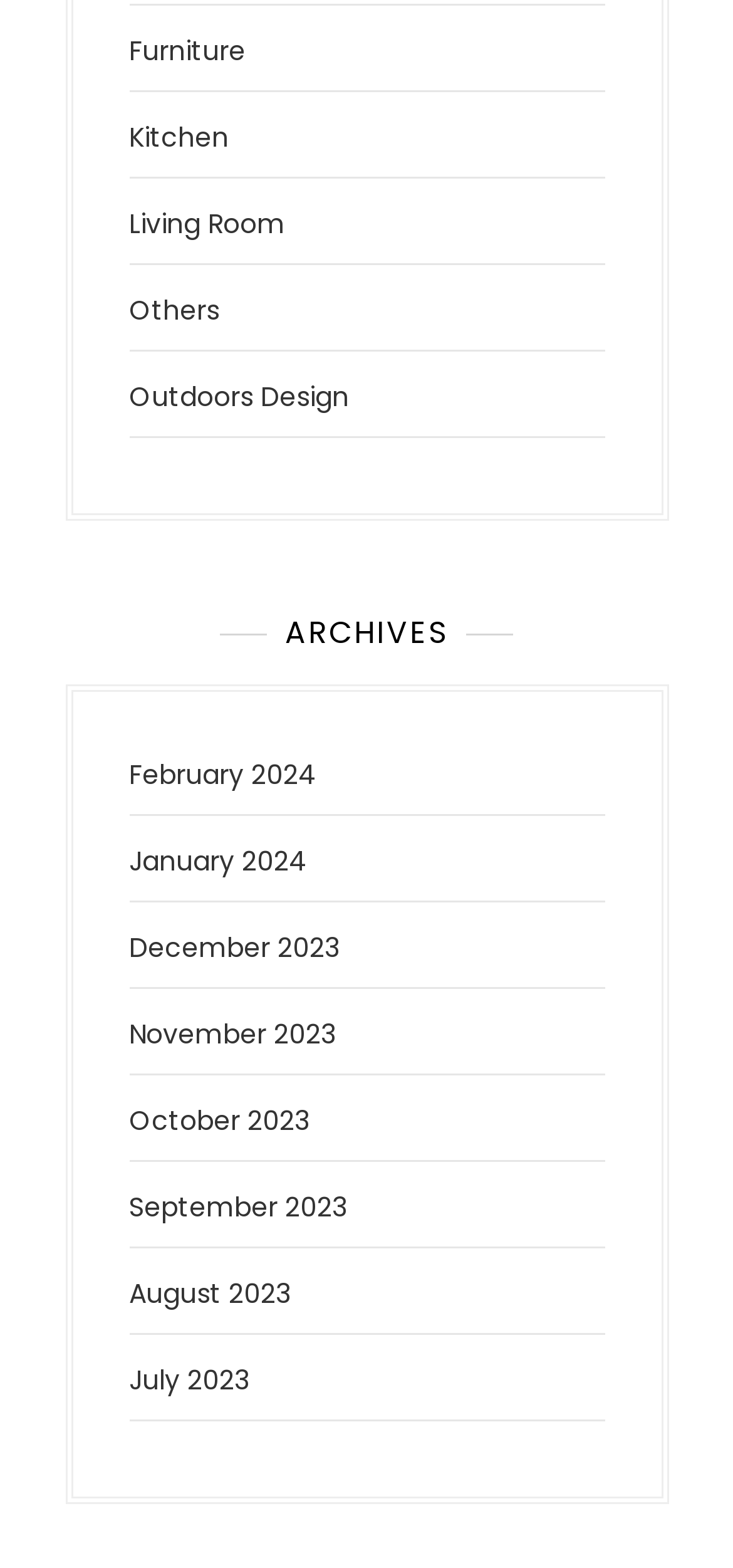Please specify the bounding box coordinates in the format (top-left x, top-left y, bottom-right x, bottom-right y), with all values as floating point numbers between 0 and 1. Identify the bounding box of the UI element described by: Kitchen

[0.176, 0.076, 0.312, 0.1]